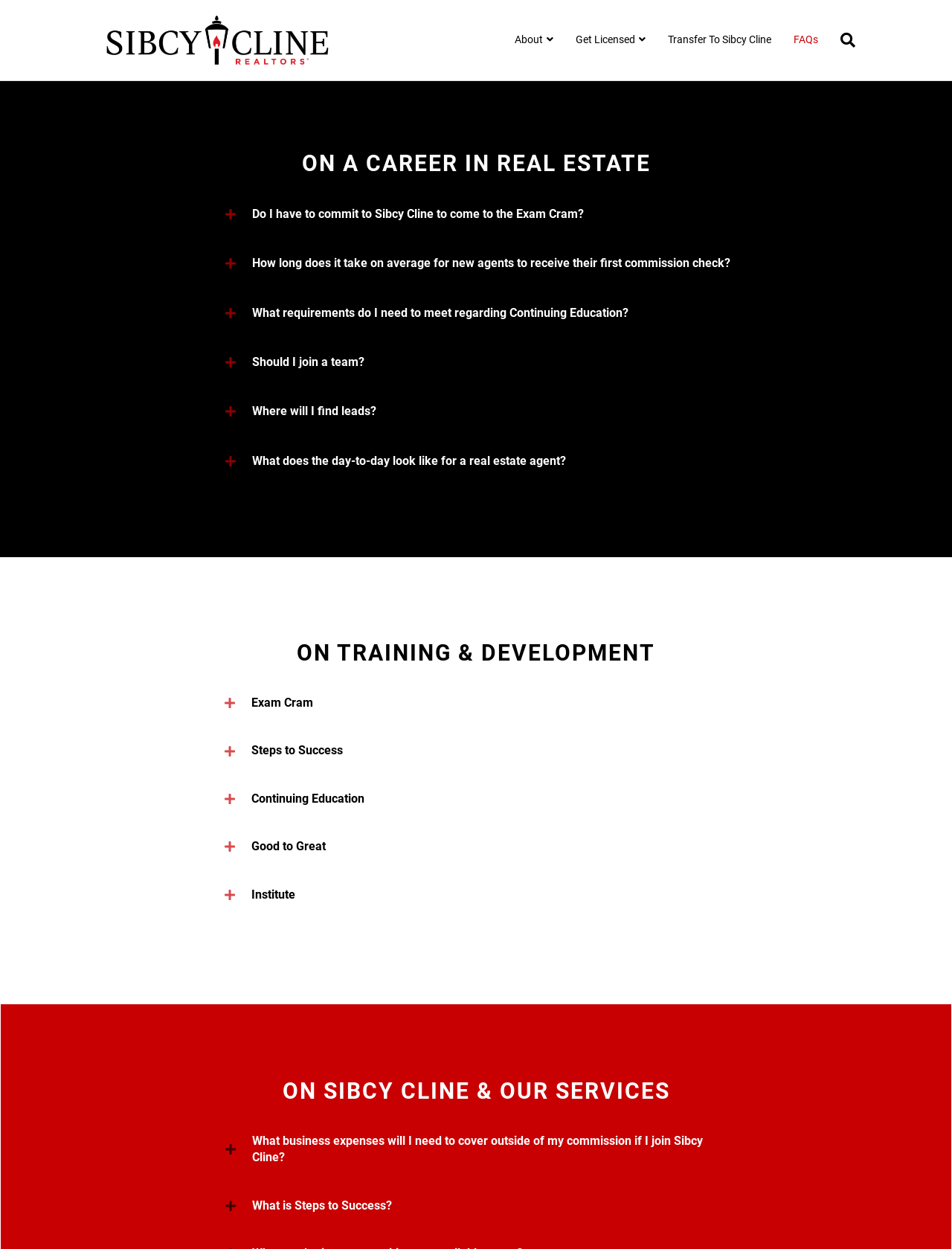Locate the bounding box coordinates of the clickable element to fulfill the following instruction: "View customer reviews". Provide the coordinates as four float numbers between 0 and 1 in the format [left, top, right, bottom].

None